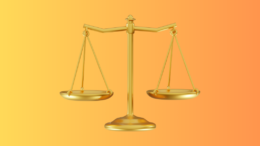Thoroughly describe what you see in the image.

The image features a striking illustration of a gold set of scales of justice, a well-known symbol representing fairness and equality within the legal system. The scales are poised centrally, balanced against a vibrant gradient background that transitions from yellow to orange, creating a warm and inviting atmosphere. This imagery is often associated with legal proceedings, underscoring themes of justice, integrity, and the rule of law. The context may suggest discussions related to legal matters, court decisions, or the broader implications of justice in society.